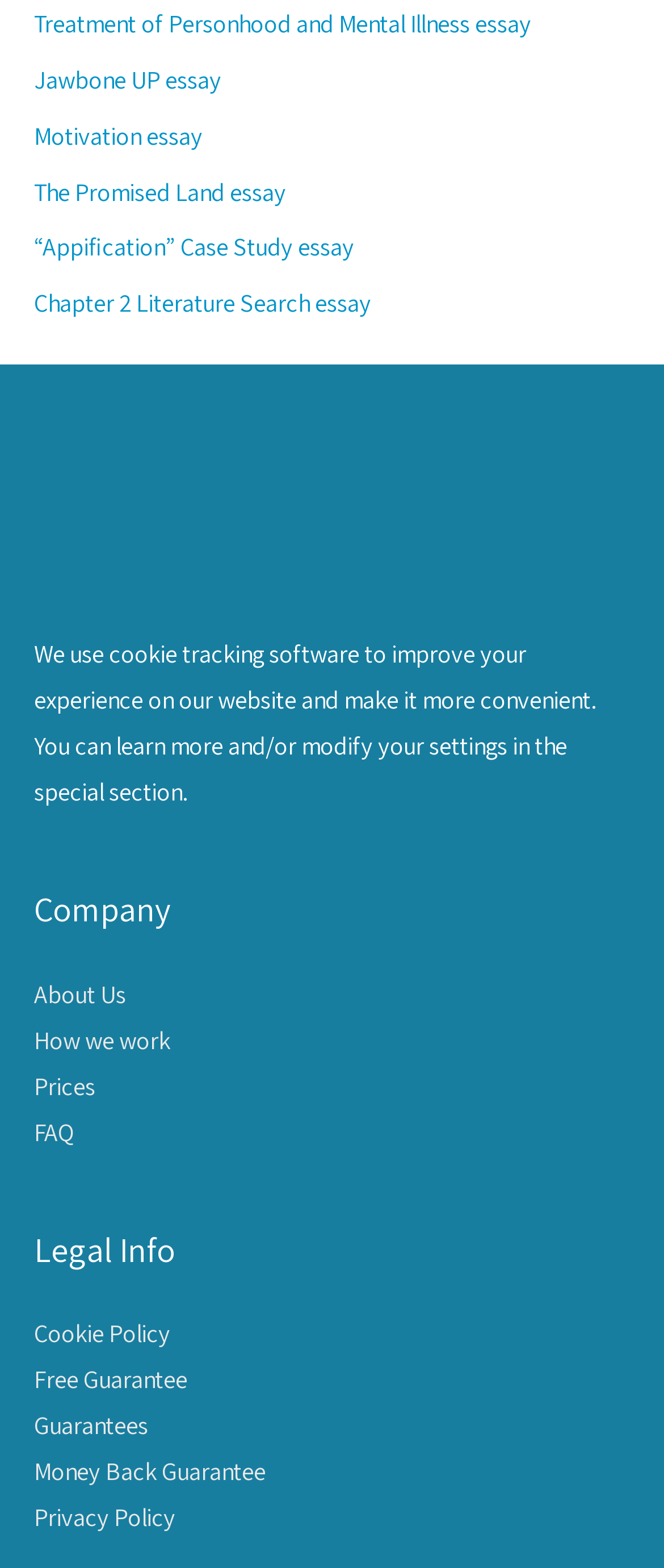Please determine the bounding box coordinates of the area that needs to be clicked to complete this task: 'View Treatment of Personhood and Mental Illness essay'. The coordinates must be four float numbers between 0 and 1, formatted as [left, top, right, bottom].

[0.051, 0.004, 0.8, 0.025]